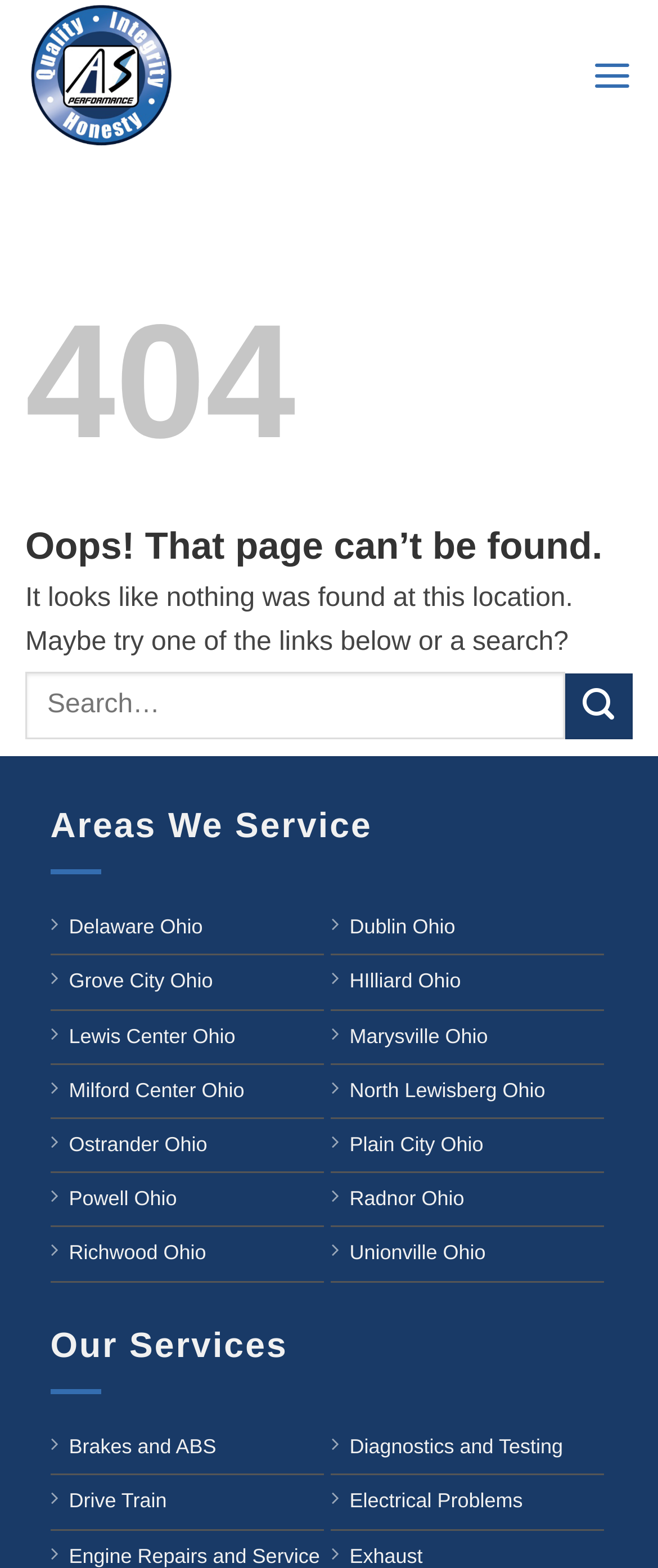Describe every aspect of the webpage in a detailed manner.

This webpage is a 404 error page from AIS, an auto repair shop and mechanic in Dublin. At the top, there is a logo image and a link to the AIS homepage. To the right of the logo, there is a menu link. 

Below the logo, there is a large "404" text, followed by a heading that says "Oops! That page can’t be found." Below the heading, there is a paragraph of text explaining that nothing was found at the current location and suggesting to try one of the links below or a search. 

Next to the paragraph, there is a search box with a submit button. 

Further down, there are two sections: "Areas We Service" and "Our Services". The "Areas We Service" section lists 14 links to different locations in Ohio, including Delaware, Dublin, Grove City, and others. These links are arranged in two columns. 

The "Our Services" section lists 4 links to different auto repair services, including brakes and ABS, diagnostics and testing, drive train, and electrical problems. These links are also arranged in two columns.